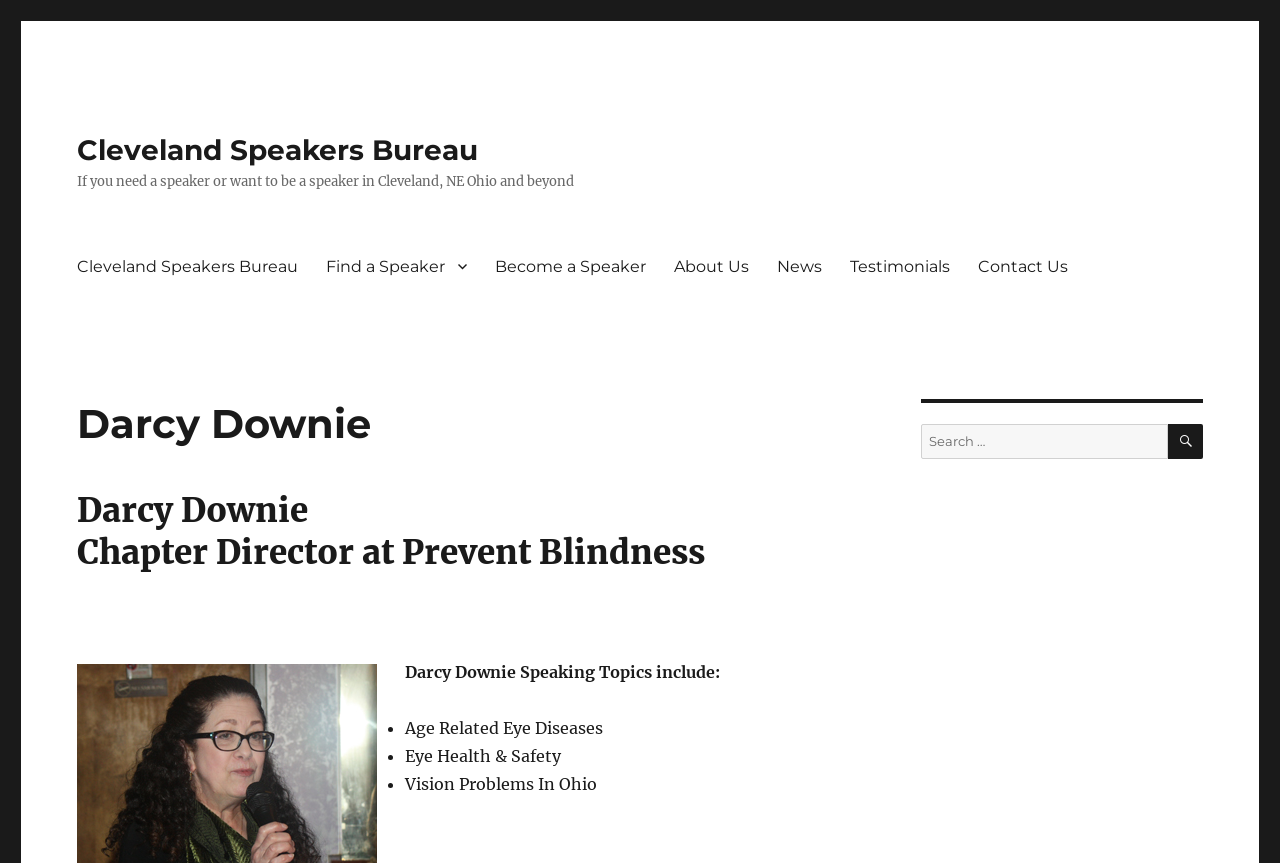Identify the bounding box coordinates for the UI element described by the following text: "News". Provide the coordinates as four float numbers between 0 and 1, in the format [left, top, right, bottom].

[0.596, 0.284, 0.653, 0.333]